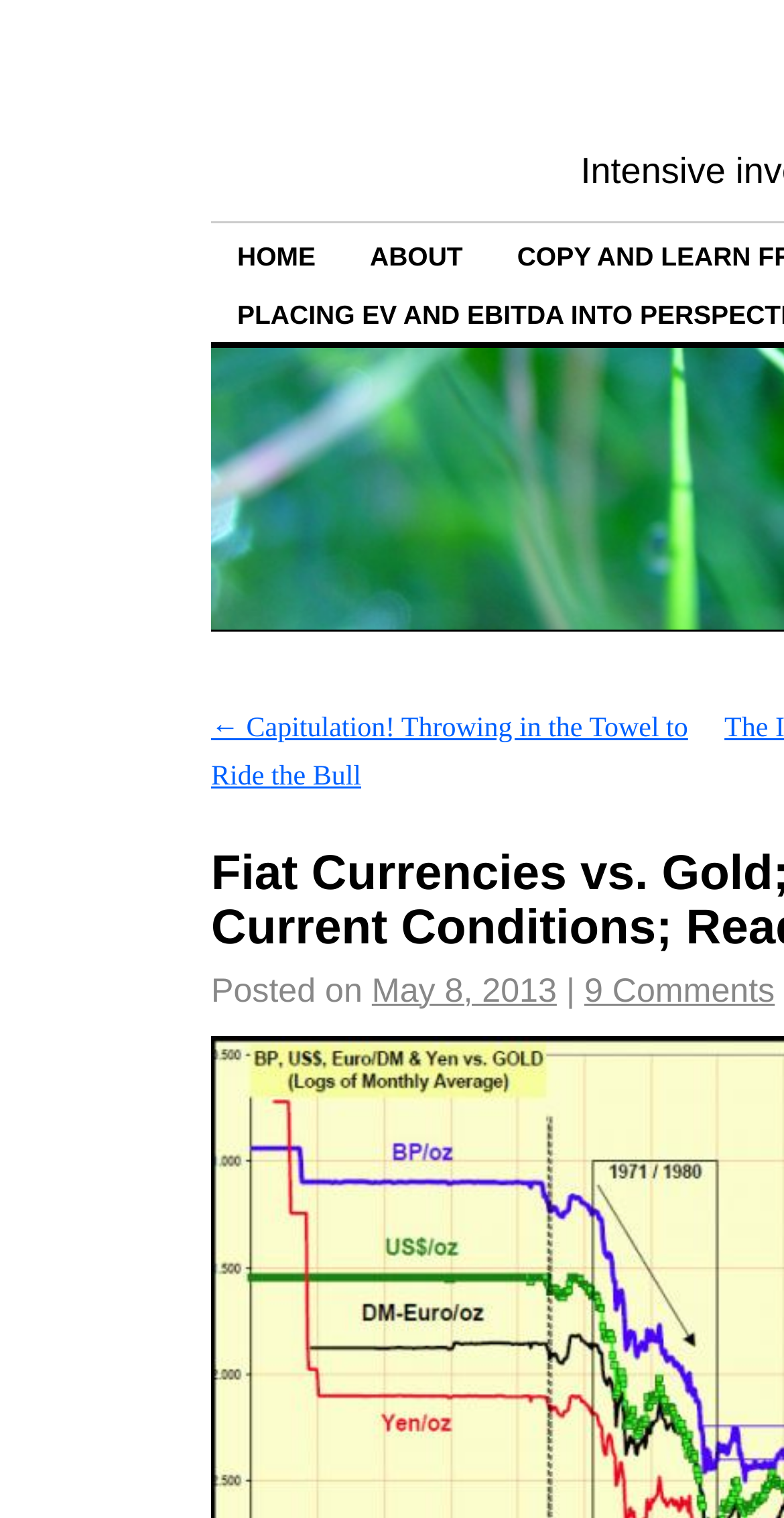Ascertain the bounding box coordinates for the UI element detailed here: "May 8, 2013". The coordinates should be provided as [left, top, right, bottom] with each value being a float between 0 and 1.

[0.474, 0.645, 0.71, 0.664]